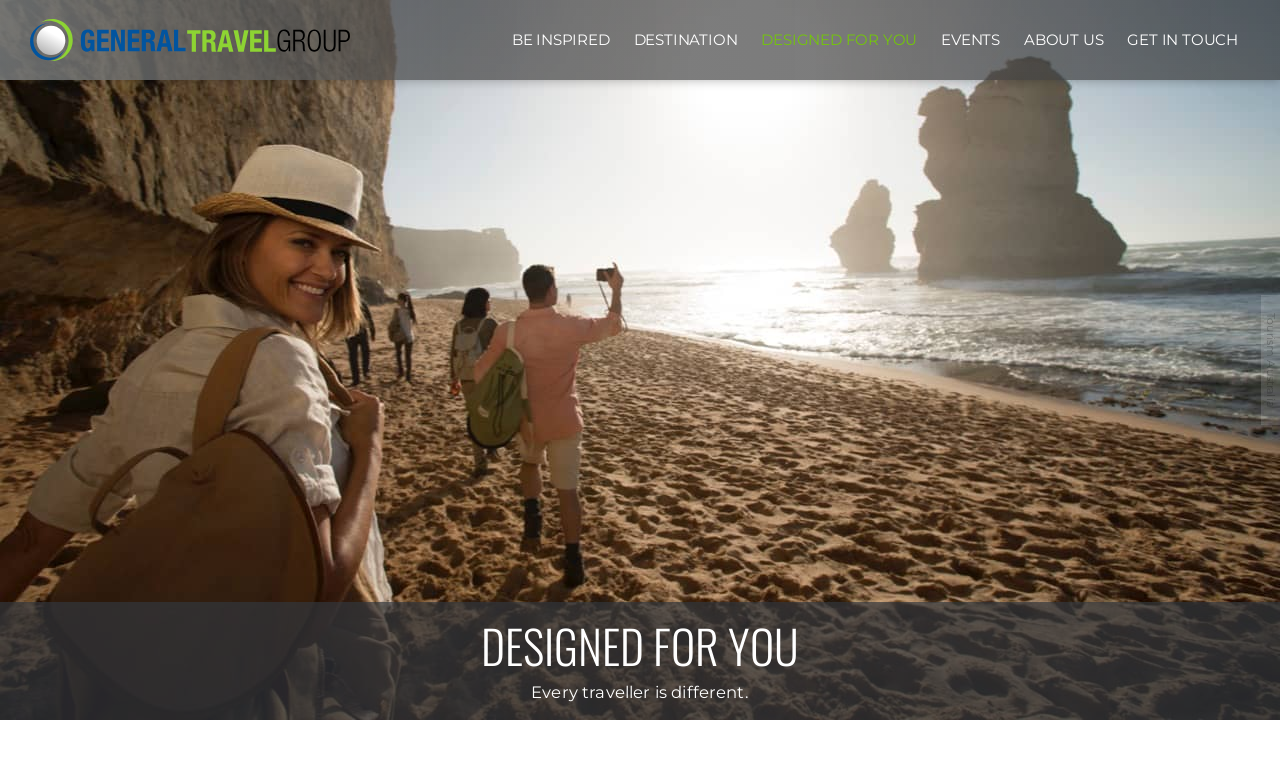Respond to the question below with a single word or phrase:
What is the first link on the webpage?

General Travel Group